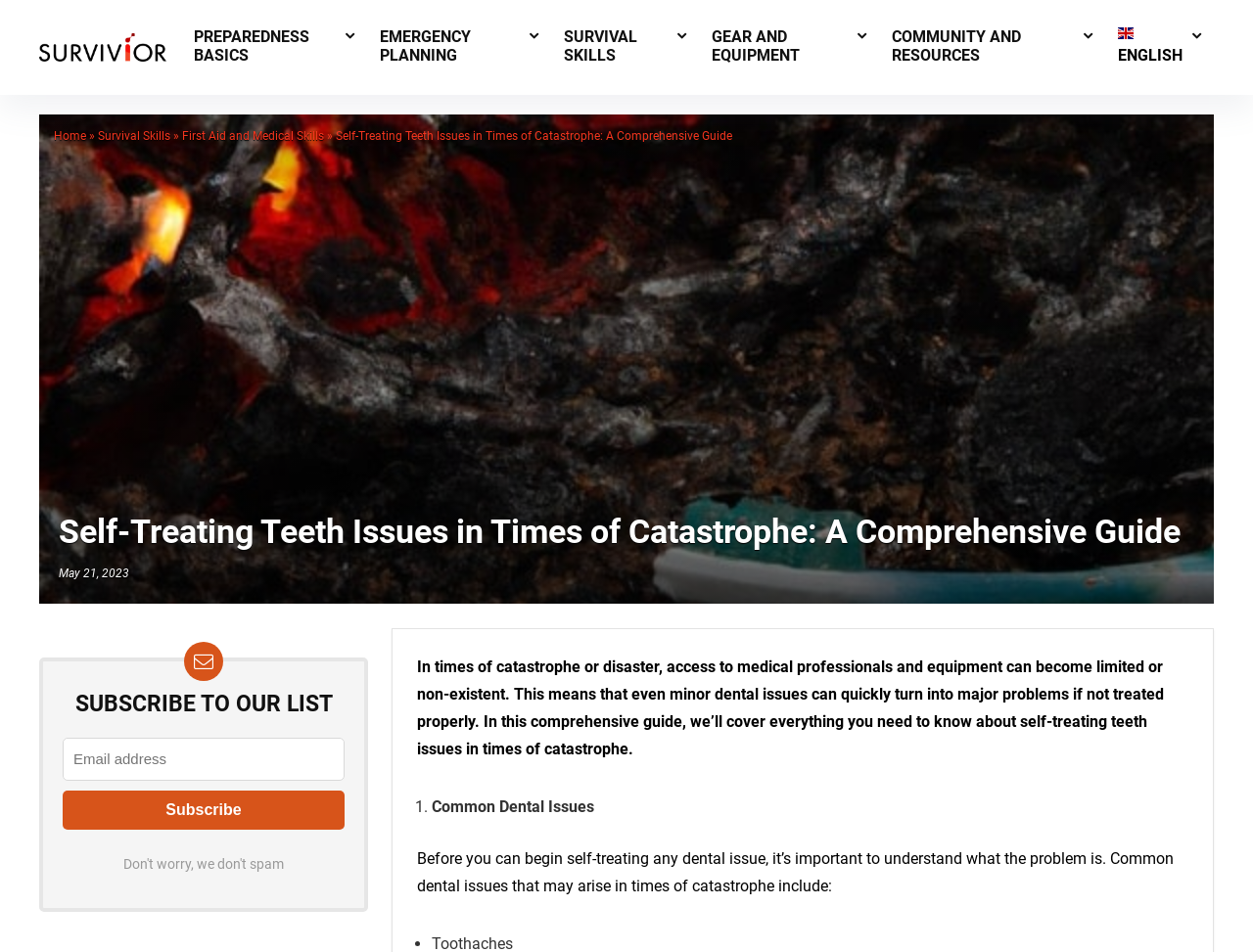Create a detailed narrative of the webpage’s visual and textual elements.

This webpage is a comprehensive guide to self-treating teeth issues in times of catastrophe or disaster. At the top left corner, there is a logo with the text "Survivior – How to survive a catastrophe" and an image with the same text. Below the logo, there are six main navigation links: "PREPAREDNESS BASICS", "EMERGENCY PLANNING", "SURVIVAL SKILLS", "GEAR AND EQUIPMENT", "COMMUNITY AND RESOURCES", and "en ENGLISH". 

On the top right corner, there are three links: "Home", "»", and "Survival Skills". Below these links, there is a heading that reads "Self-Treating Teeth Issues in Times of Catastrophe: A Comprehensive Guide". 

The main content of the webpage starts with a brief introduction to the importance of self-treating teeth issues in times of catastrophe, followed by a list of common dental issues that may arise in such situations. The list is numbered, with the first item being "Common Dental Issues". 

At the bottom left corner, there is a section to subscribe to a list, with a heading "SUBSCRIBE TO OUR LIST", a textbox to enter an email address, and a "Subscribe" button.